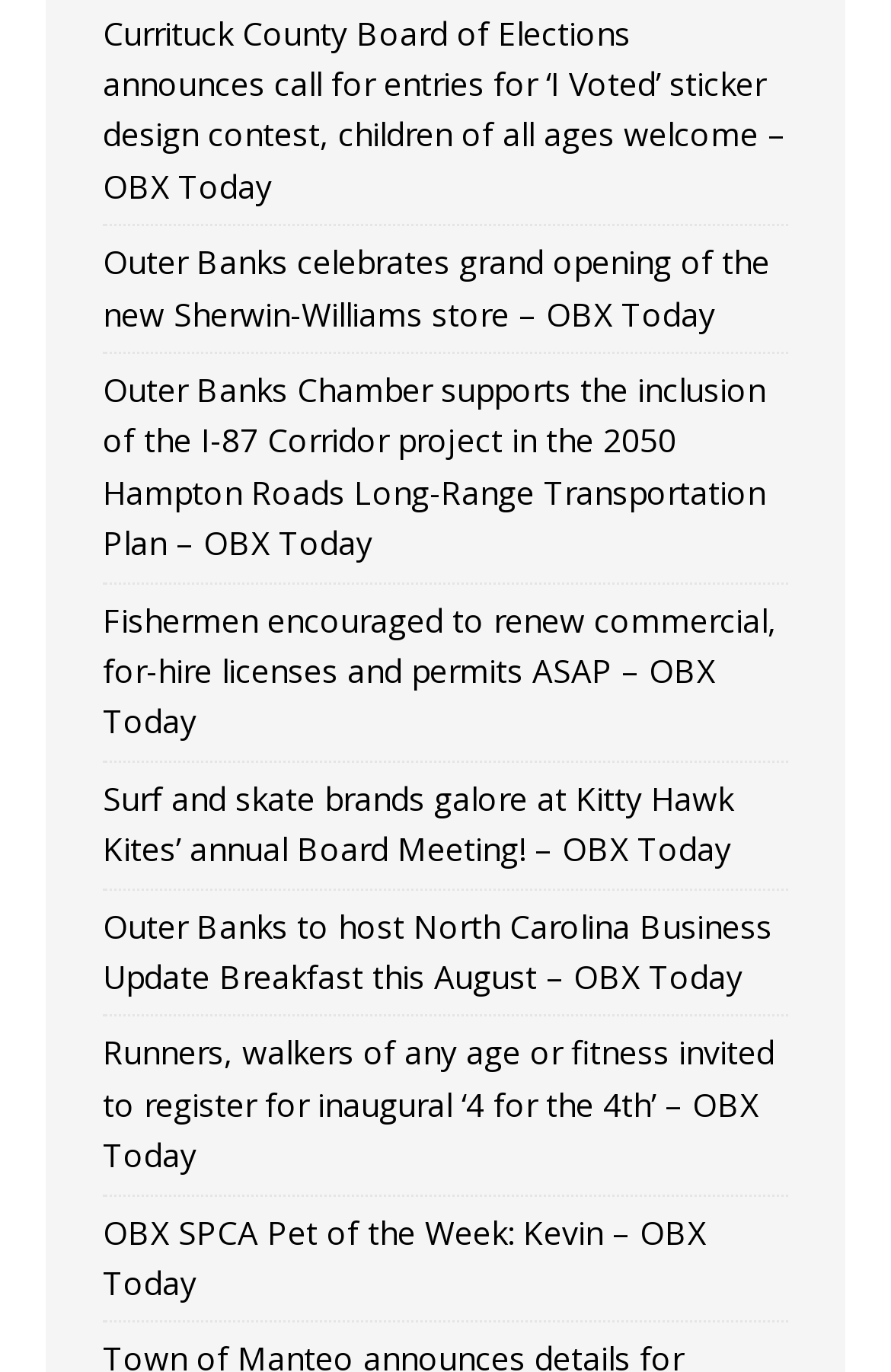Indicate the bounding box coordinates of the element that must be clicked to execute the instruction: "Learn about the new Sherwin-Williams store". The coordinates should be given as four float numbers between 0 and 1, i.e., [left, top, right, bottom].

[0.115, 0.175, 0.864, 0.244]